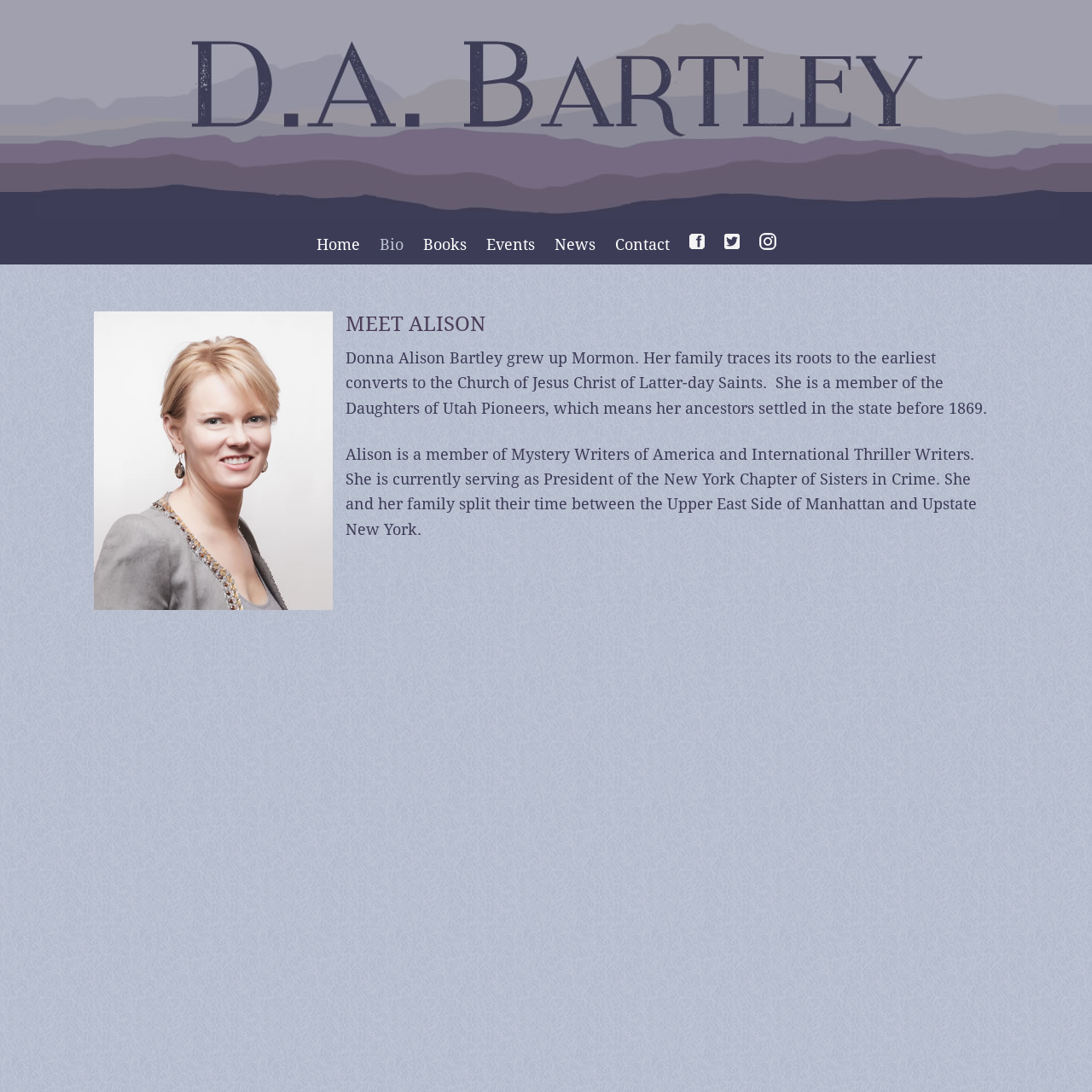Examine the image and give a thorough answer to the following question:
What is the author's full name?

I found the author's full name by reading the text in the article section, which states 'Donna Alison Bartley grew up Mormon...'.